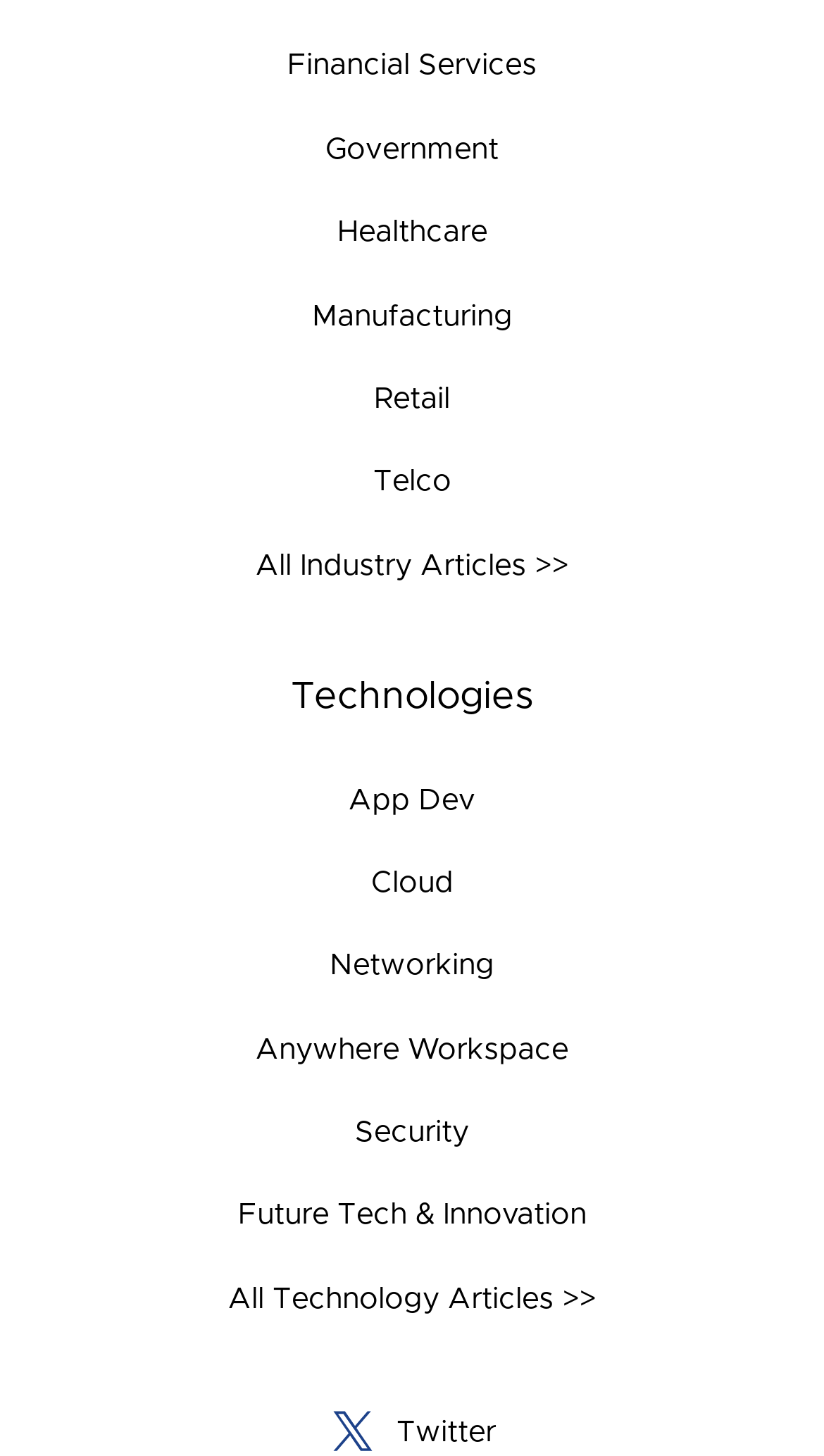Find the bounding box coordinates for the element that must be clicked to complete the instruction: "Visit us on Twitter". The coordinates should be four float numbers between 0 and 1, indicated as [left, top, right, bottom].

[0.399, 0.974, 0.601, 0.995]